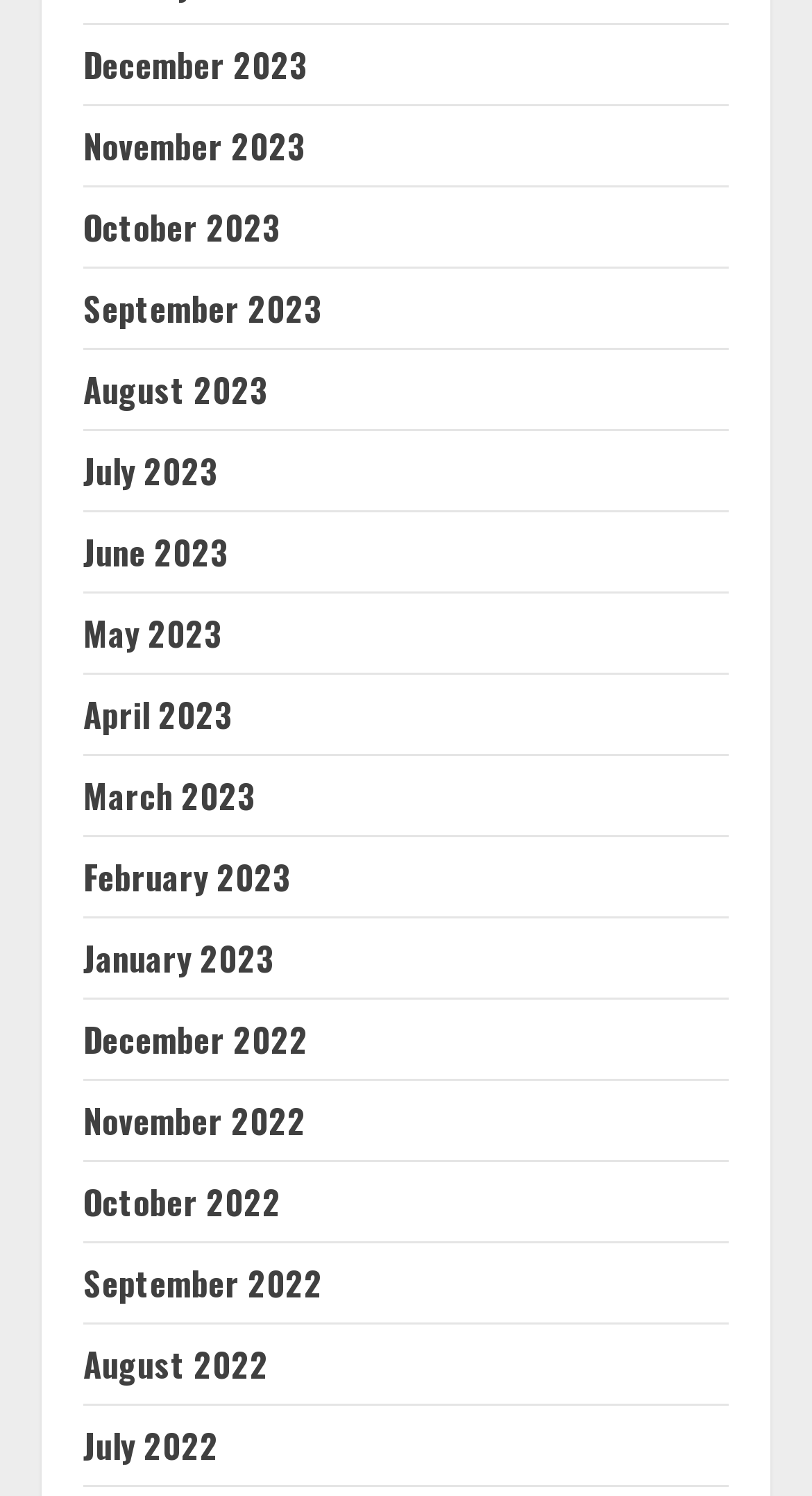Please identify the bounding box coordinates of the element on the webpage that should be clicked to follow this instruction: "View August 2022". The bounding box coordinates should be given as four float numbers between 0 and 1, formatted as [left, top, right, bottom].

[0.103, 0.896, 0.331, 0.929]